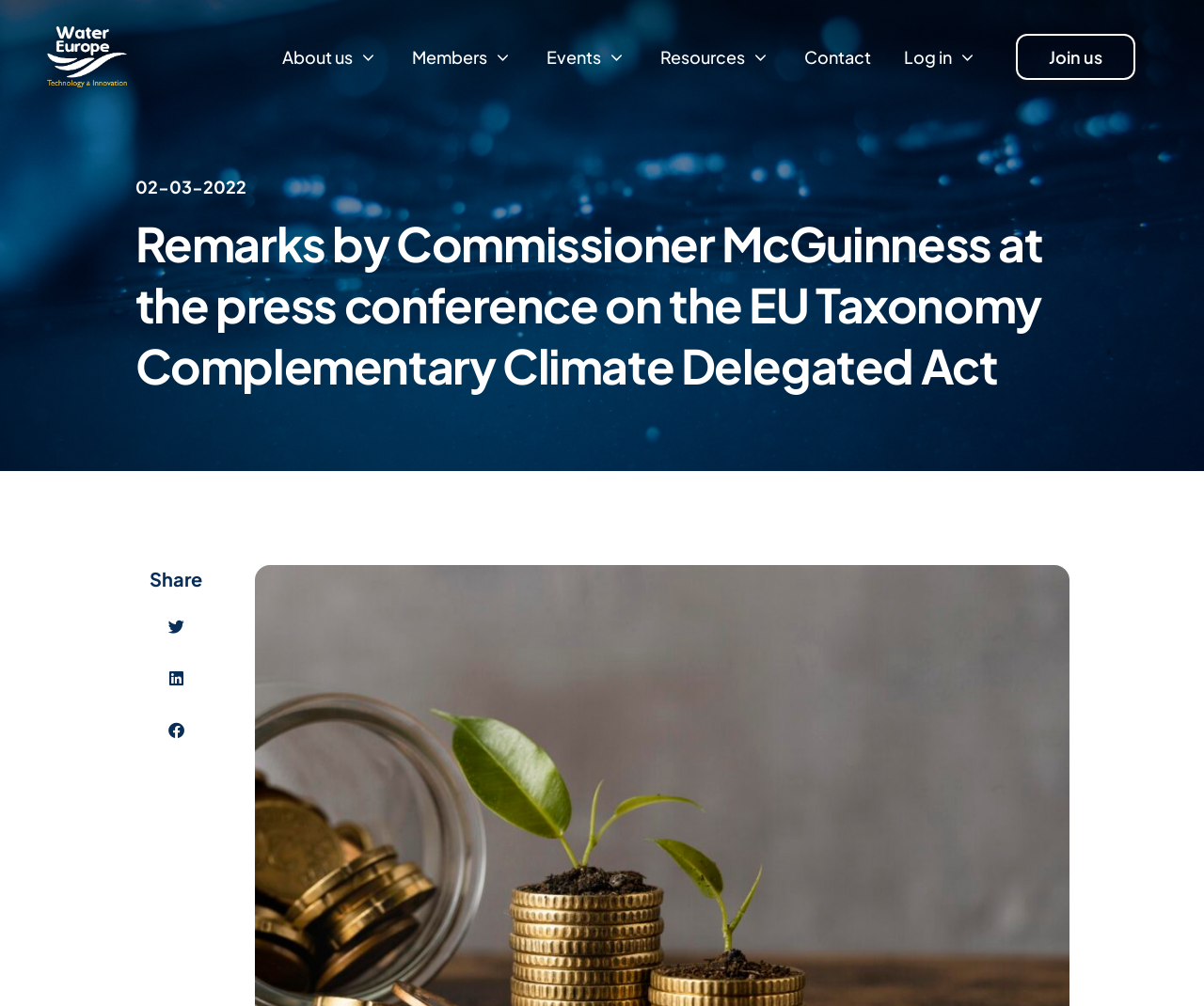Determine the bounding box coordinates for the region that must be clicked to execute the following instruction: "Click on Join us".

[0.844, 0.034, 0.943, 0.079]